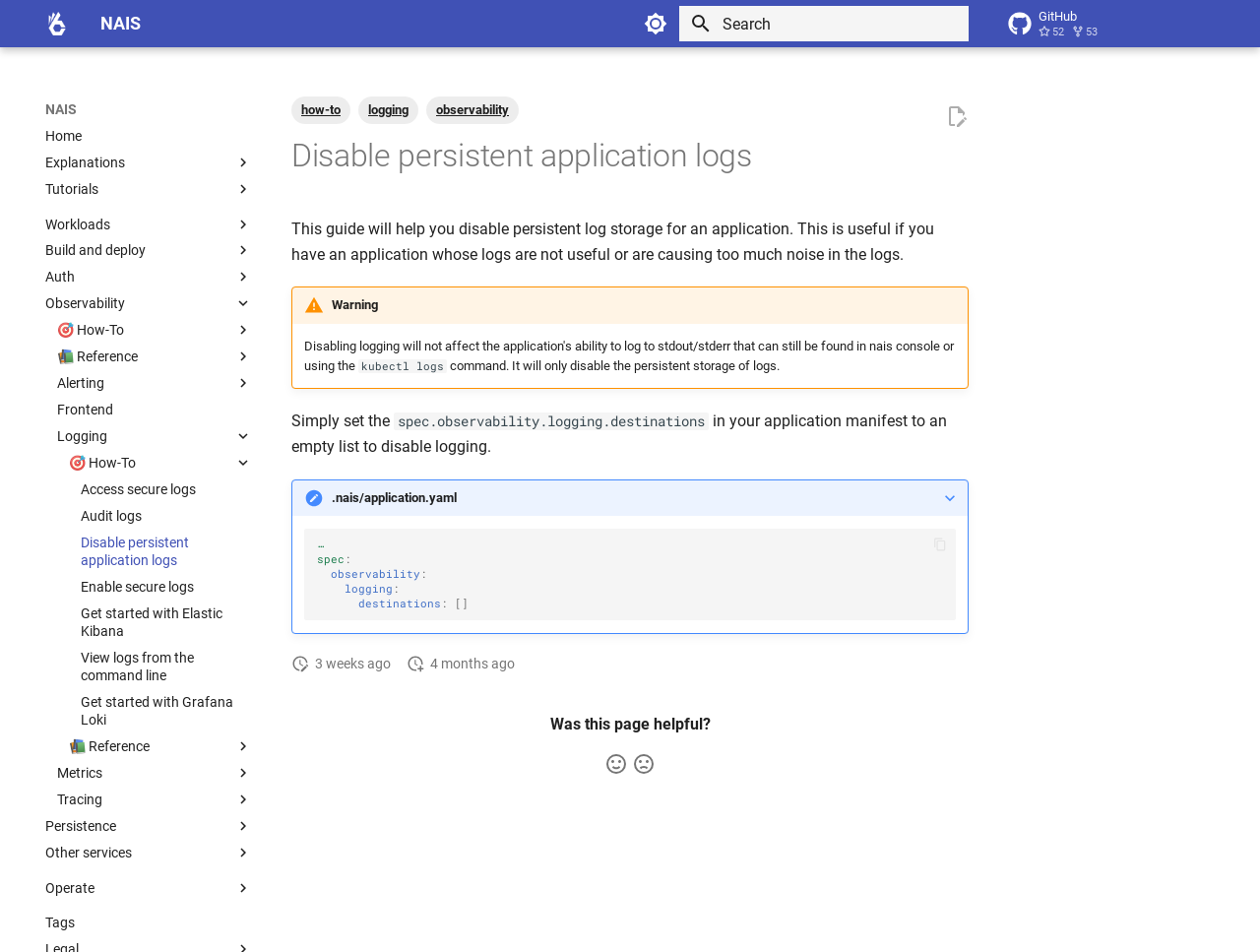Please indicate the bounding box coordinates for the clickable area to complete the following task: "Copy to clipboard". The coordinates should be specified as four float numbers between 0 and 1, i.e., [left, top, right, bottom].

[0.739, 0.562, 0.754, 0.582]